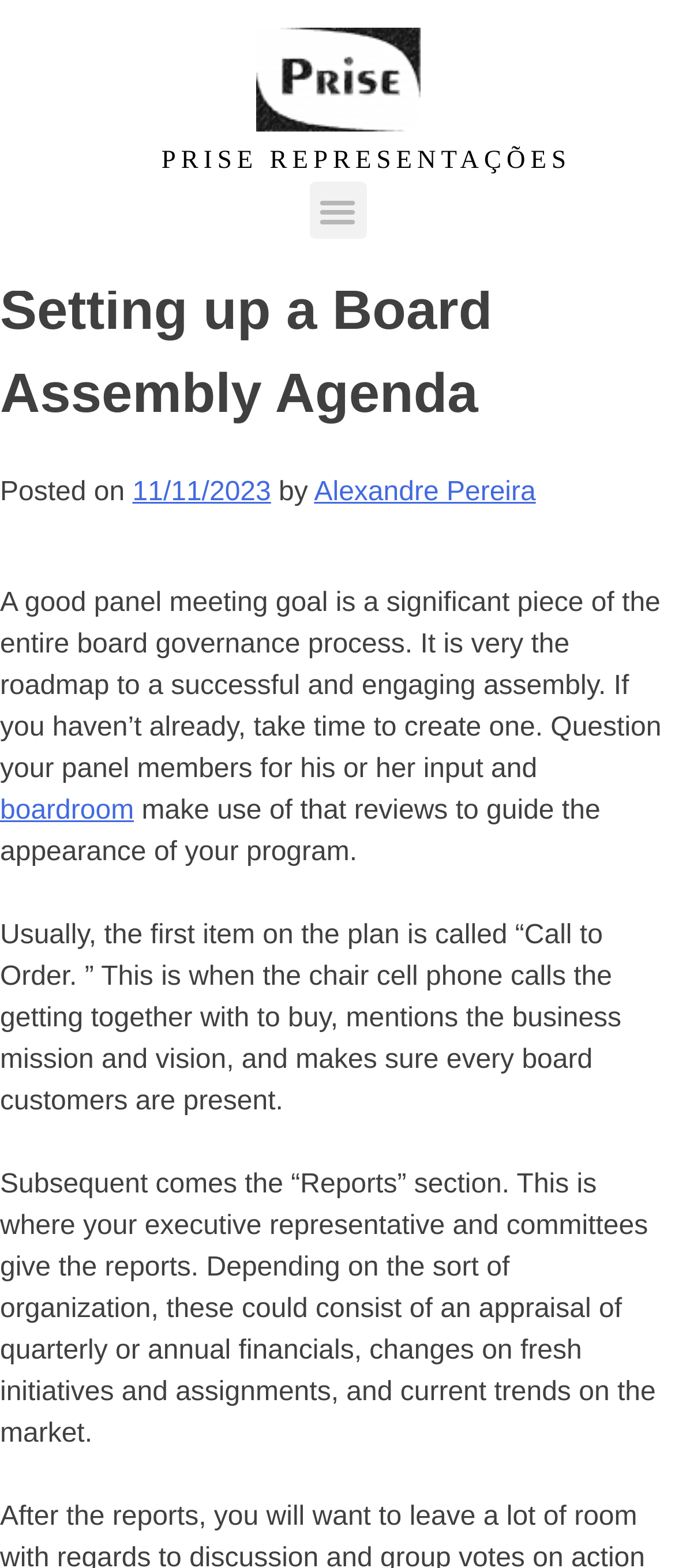Provide a brief response using a word or short phrase to this question:
When was the post published?

11/11/2023